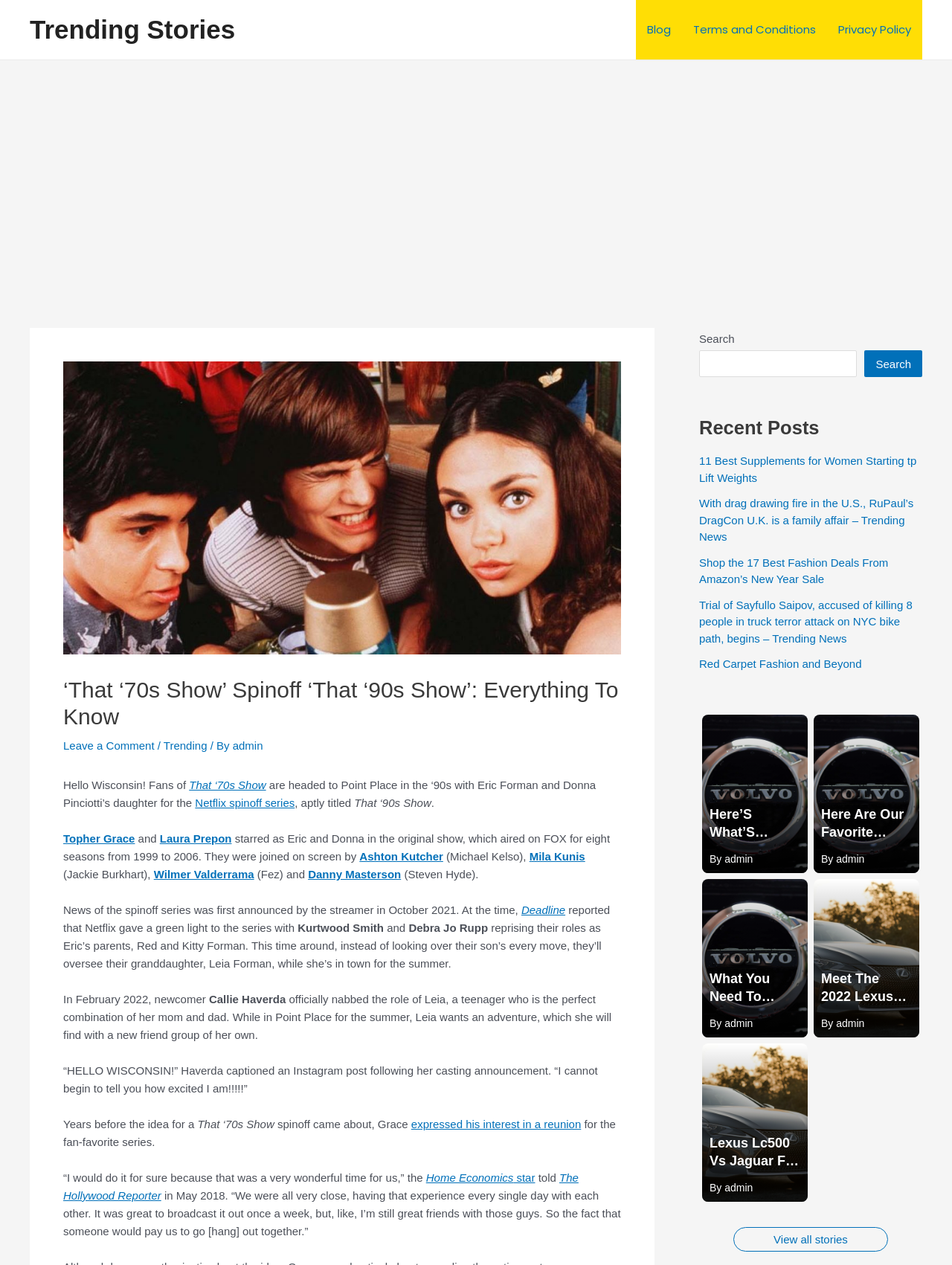What is the name of the granddaughter of Red and Kitty Forman?
Offer a detailed and full explanation in response to the question.

The article mentions that Kurtwood Smith and Debra Jo Rupp will reprise their roles as Eric’s parents, Red and Kitty Forman, and they will oversee their granddaughter, Leia Forman, while she’s in town for the summer.